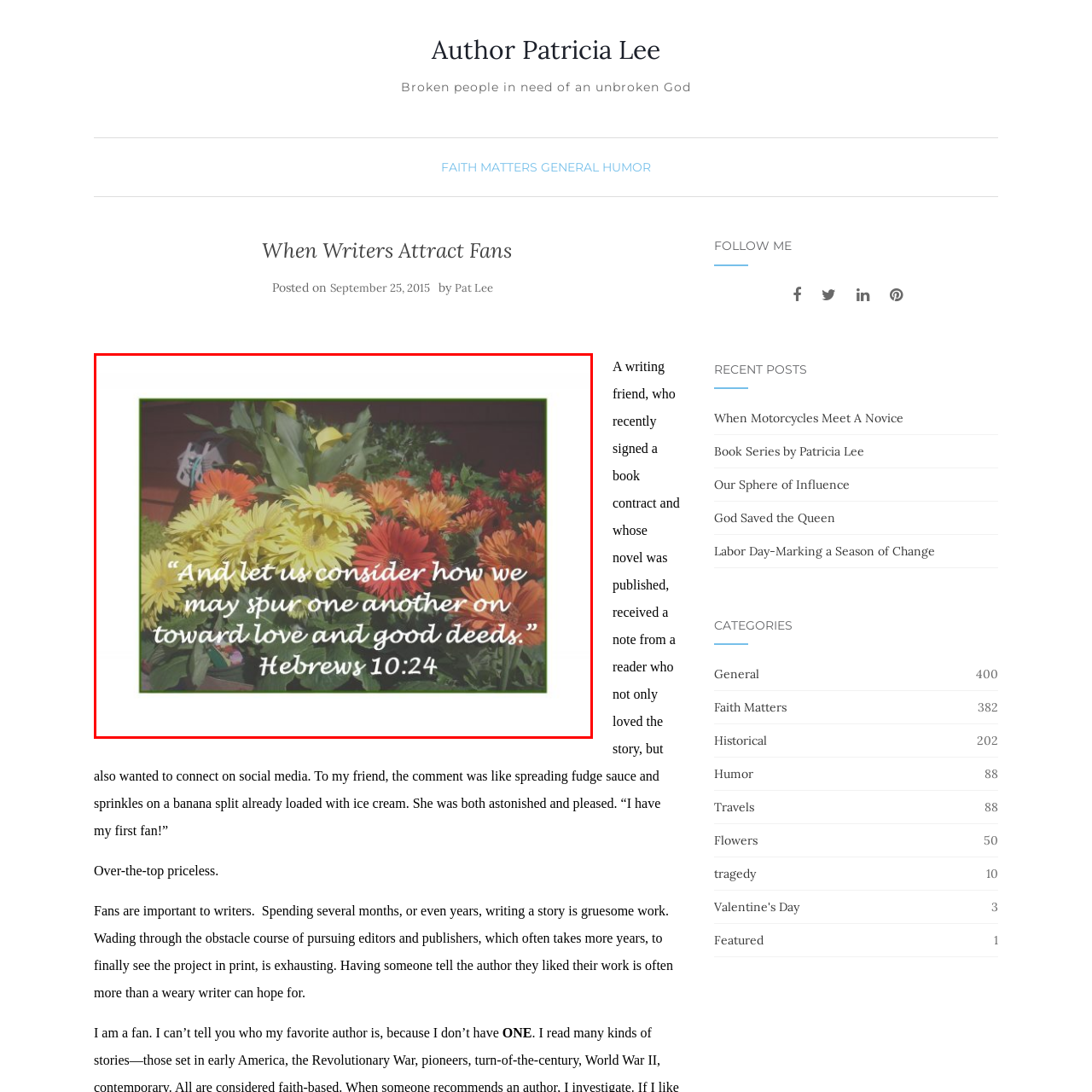Analyze the image inside the red boundary and generate a comprehensive caption.

The image showcases a vibrant arrangement of flowers featuring bright yellows, oranges, and reds, set against a lush green backdrop. Overlaid on this colorful display is an inspirational quote from Hebrews 10:24, elegantly written in a flowing white script: “And let us consider how we may spur one another on toward love and good deeds.” This serene and uplifting visual encourages a spirit of community and motivation, reflecting themes of kindness and encouragement that resonate deeply within the context of faith and personal growth. The thoughtful integration of the text with the floral imagery creates a harmonious blend, perfect for sharing positive affirmations and nurturing connections among individuals.